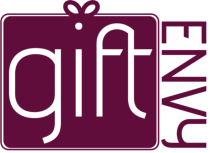Based on the image, provide a detailed response to the question:
What is the shape of the gift box in the logo?

The caption describes the logo as incorporating a stylized gift box, complete with a bow at the top, which suggests that the gift box is a prominent element of the logo.